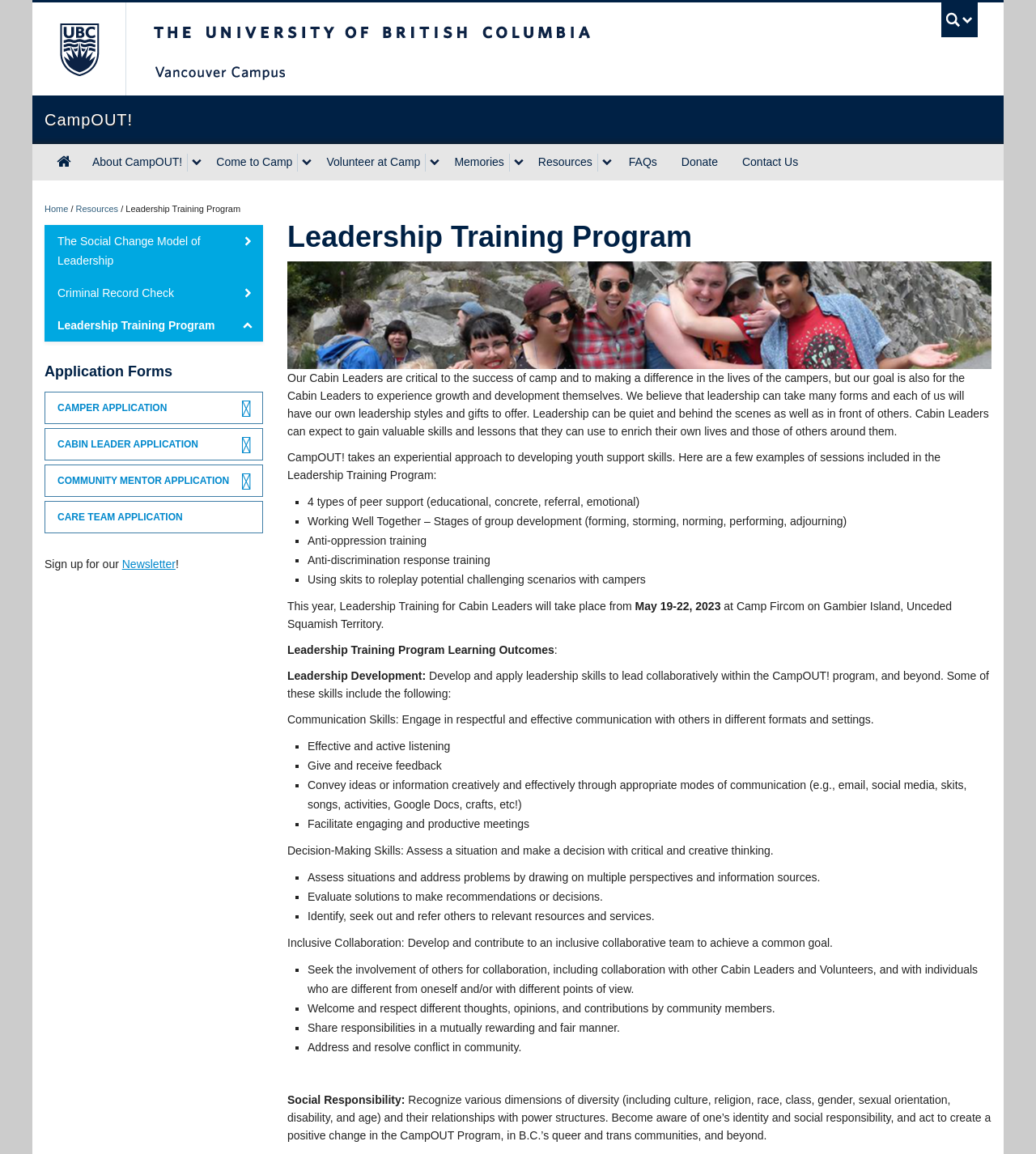Provide the bounding box for the UI element matching this description: "Come to Camp".

[0.199, 0.125, 0.288, 0.156]